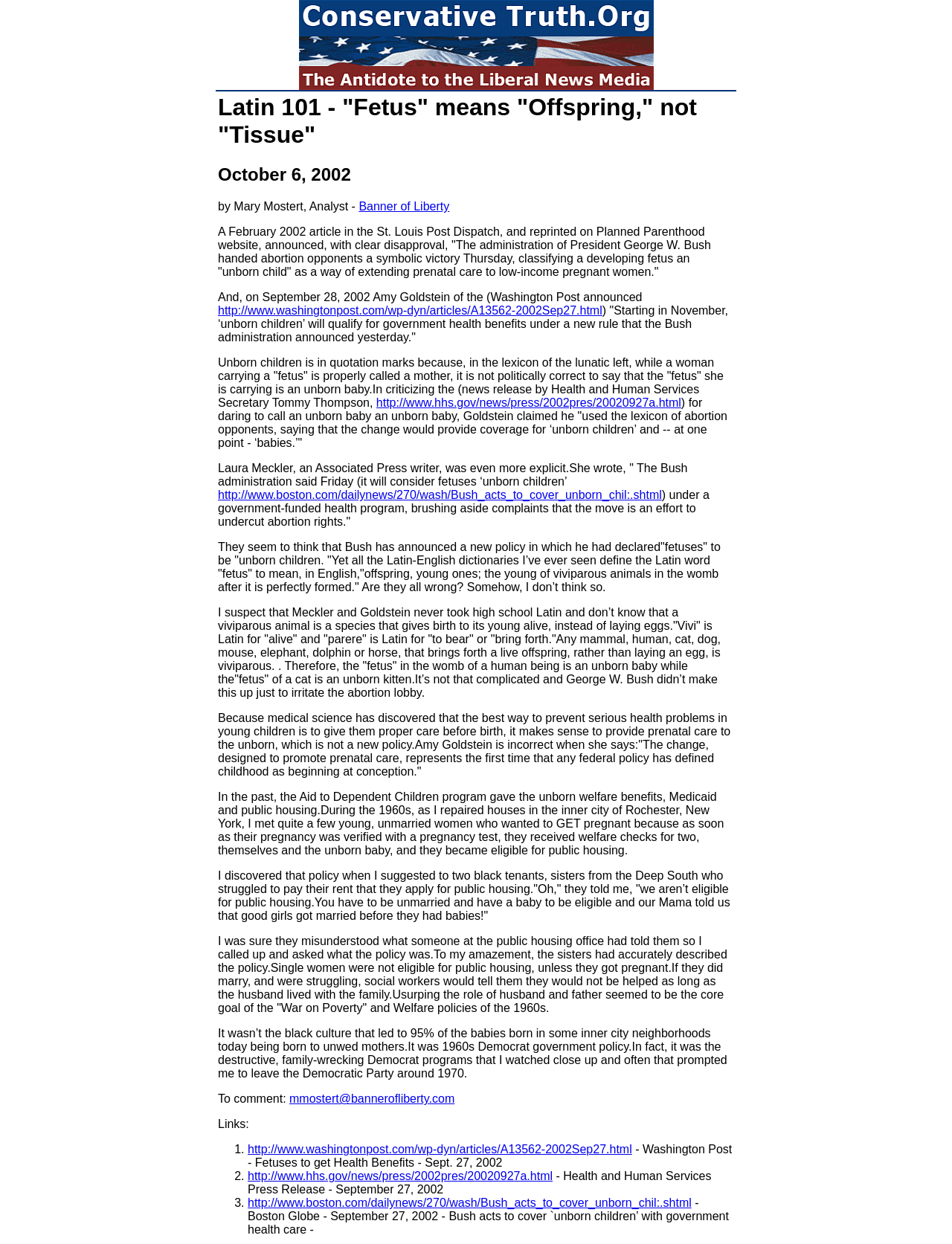Specify the bounding box coordinates of the area to click in order to execute this command: 'Read the Health and Human Services Press Release'. The coordinates should consist of four float numbers ranging from 0 to 1, and should be formatted as [left, top, right, bottom].

[0.26, 0.94, 0.58, 0.951]